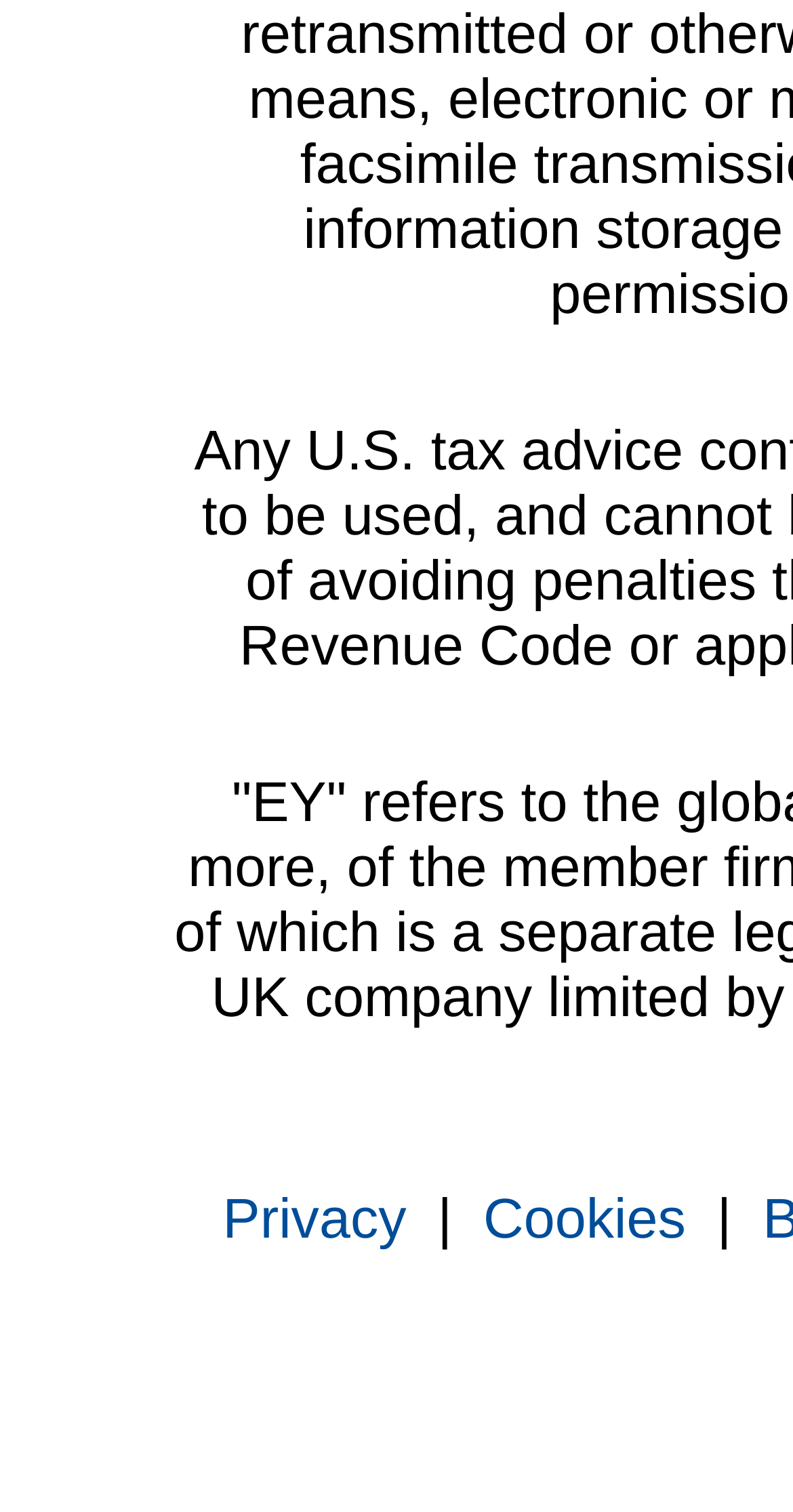Identify the bounding box for the given UI element using the description provided. Coordinates should be in the format (top-left x, top-left y, bottom-right x, bottom-right y) and must be between 0 and 1. Here is the description: Cookies

[0.609, 0.785, 0.865, 0.826]